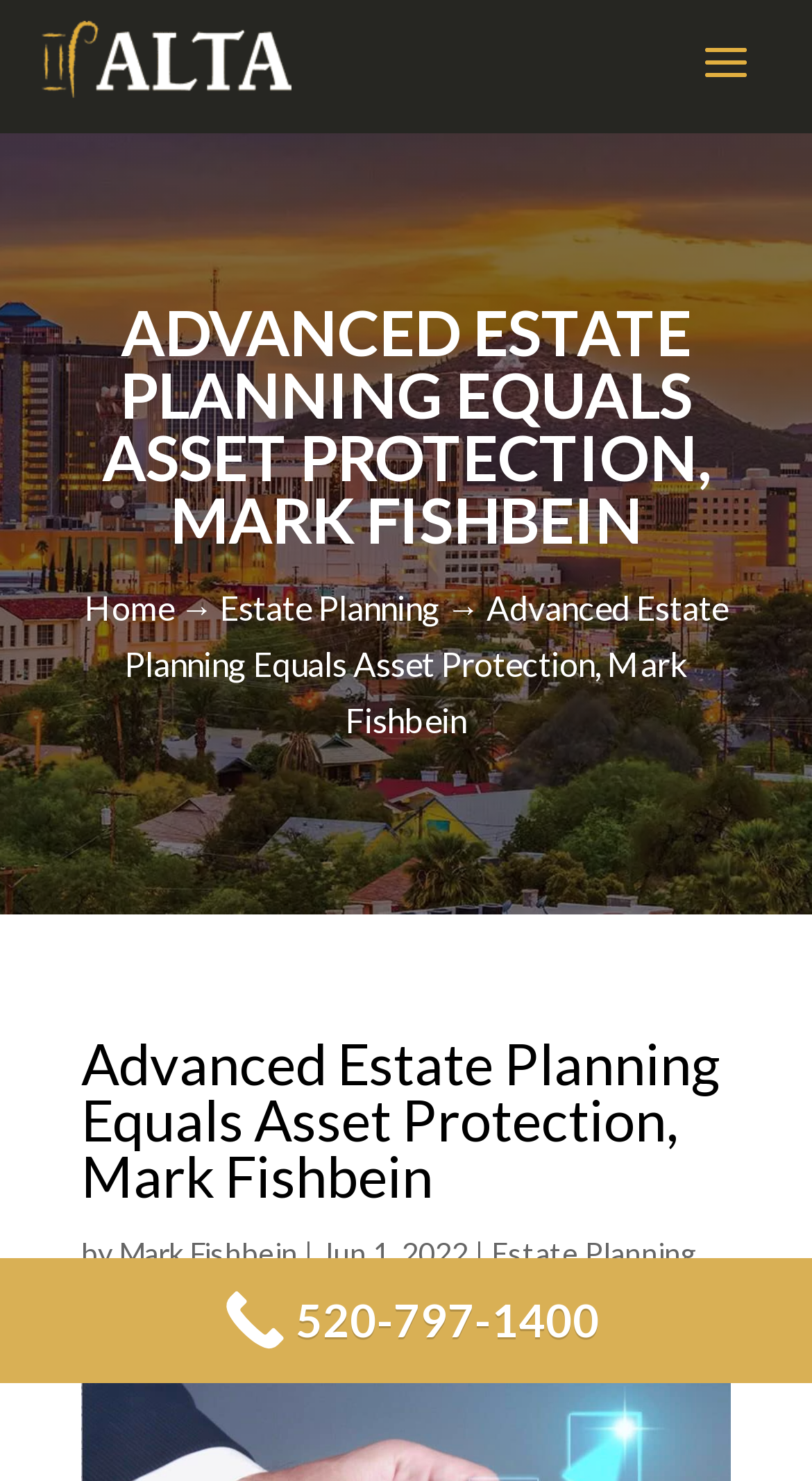Describe the webpage in detail, including text, images, and layout.

The webpage is about Advanced Estate Planning, specifically highlighting the importance of asset protection. At the top, there is a heading that reads "ADVANCED ESTATE PLANNING EQUALS ASSET PROTECTION, MARK FISHBEIN". Below this heading, there is a navigation menu with links to "Home" and "Estate Planning". 

To the left of the navigation menu, there is an image of Mark Fishbein, an Estate Planner and professional document preparer, along with a link to his website. 

The main content of the webpage is an article titled "Advanced Estate Planning Equals Asset Protection, Mark Fishbein", written by Mark Fishbein and dated June 1, 2022. The article is divided into sections, with links to related topics such as "Estate Planning" and "Investment Planning" at the bottom. 

At the very bottom of the page, there is a phone number "520-797-1400" displayed as a link.